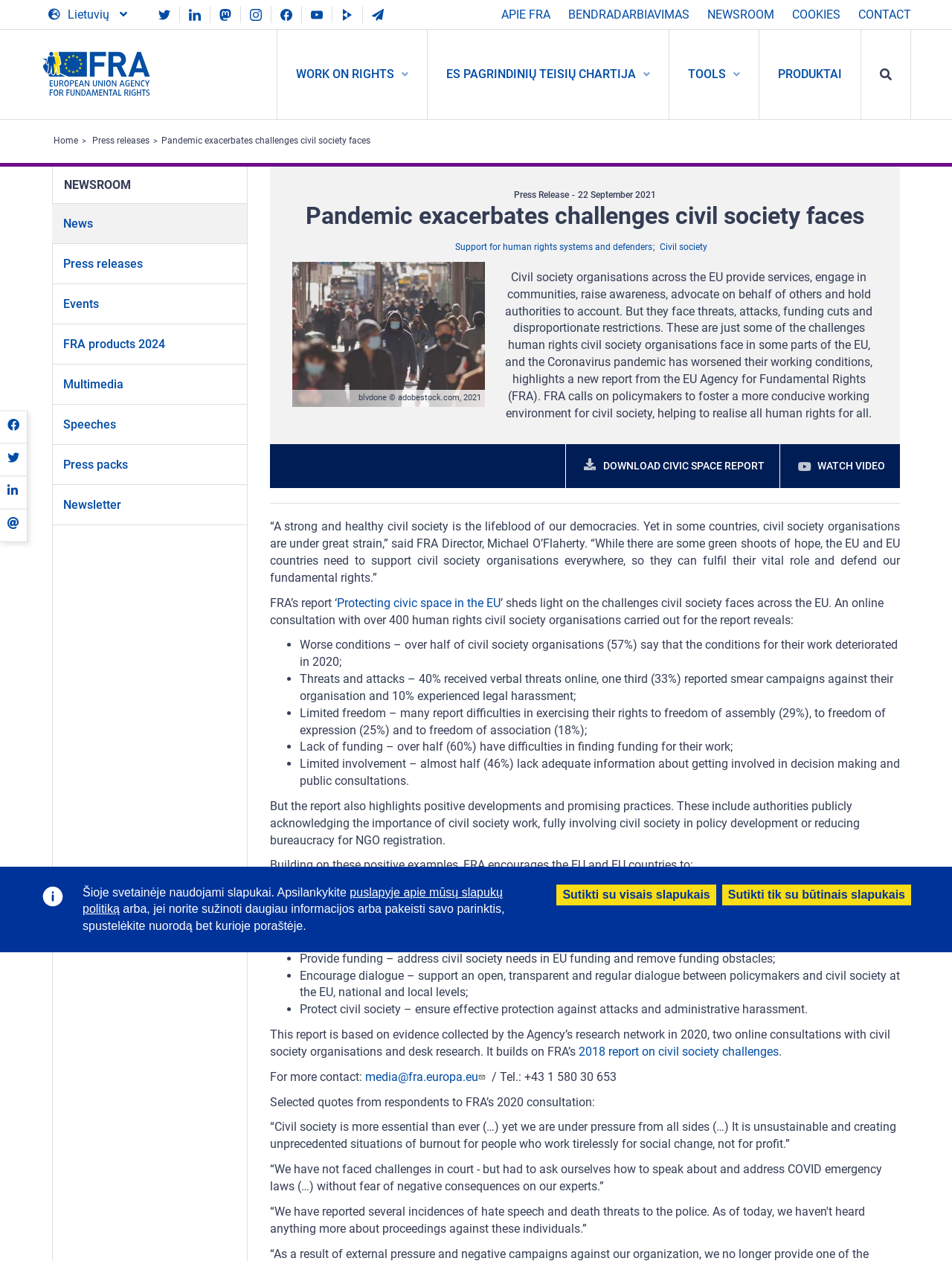Please analyze the image and provide a thorough answer to the question:
What is the name of the FRA Director mentioned in the webpage?

The webpage quotes the FRA Director, Michael O'Flaherty, who highlights the importance of supporting civil society organisations in the EU.